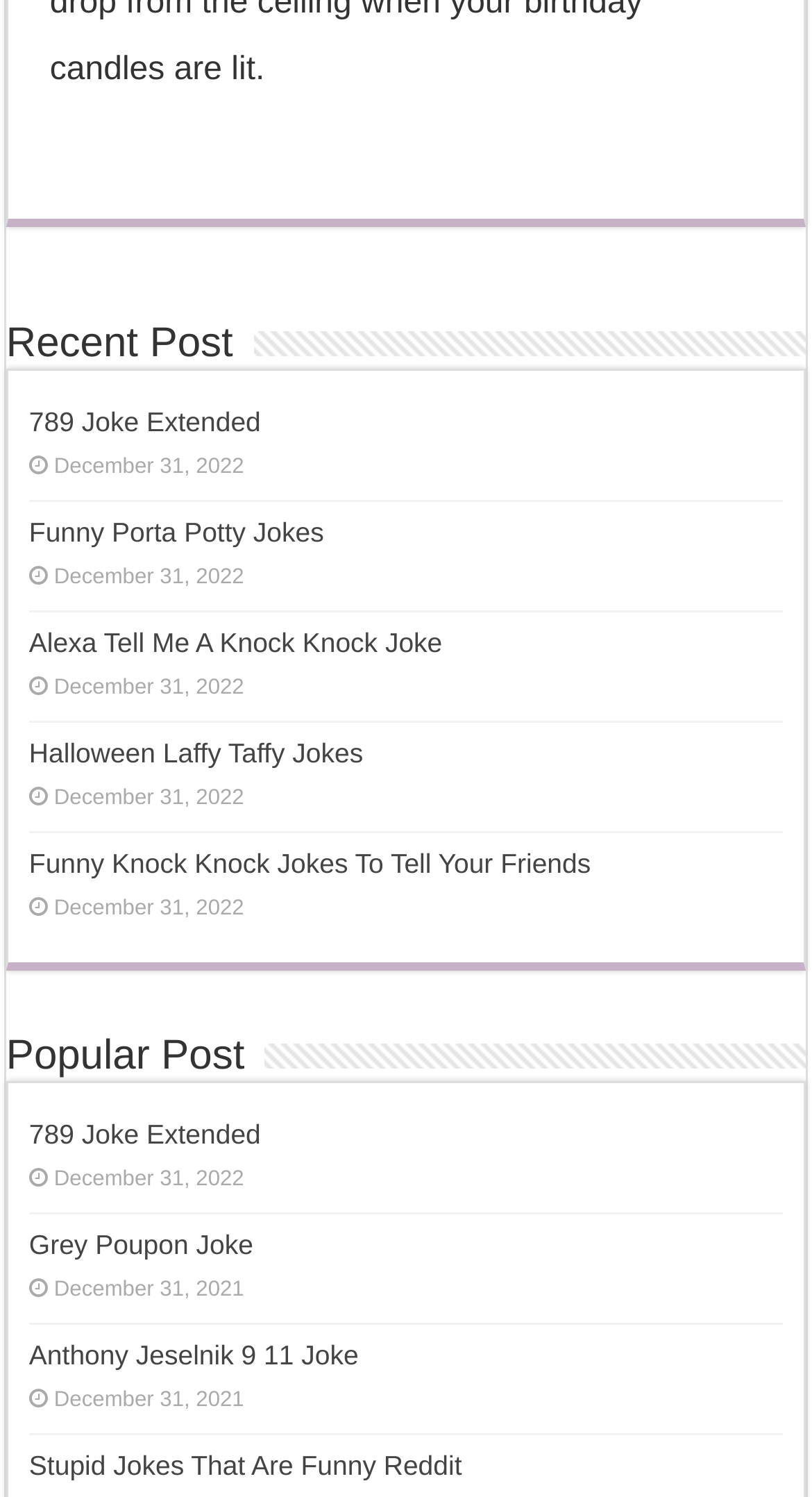Please find the bounding box coordinates for the clickable element needed to perform this instruction: "view recent post".

[0.008, 0.214, 0.287, 0.246]